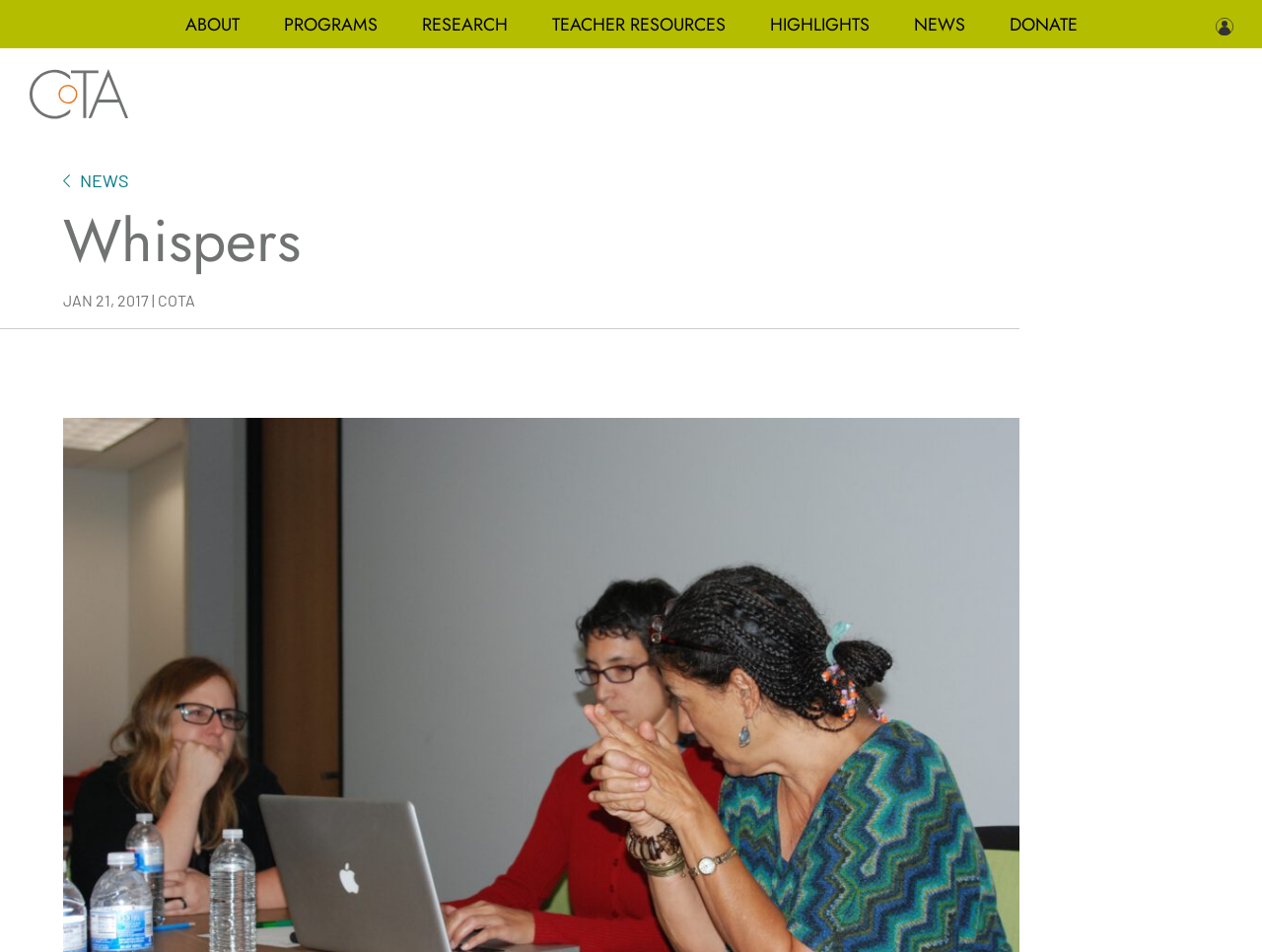Using the element description Teacher Resources, predict the bounding box coordinates for the UI element. Provide the coordinates in (top-left x, top-left y, bottom-right x, bottom-right y) format with values ranging from 0 to 1.

[0.437, 0.0, 0.575, 0.05]